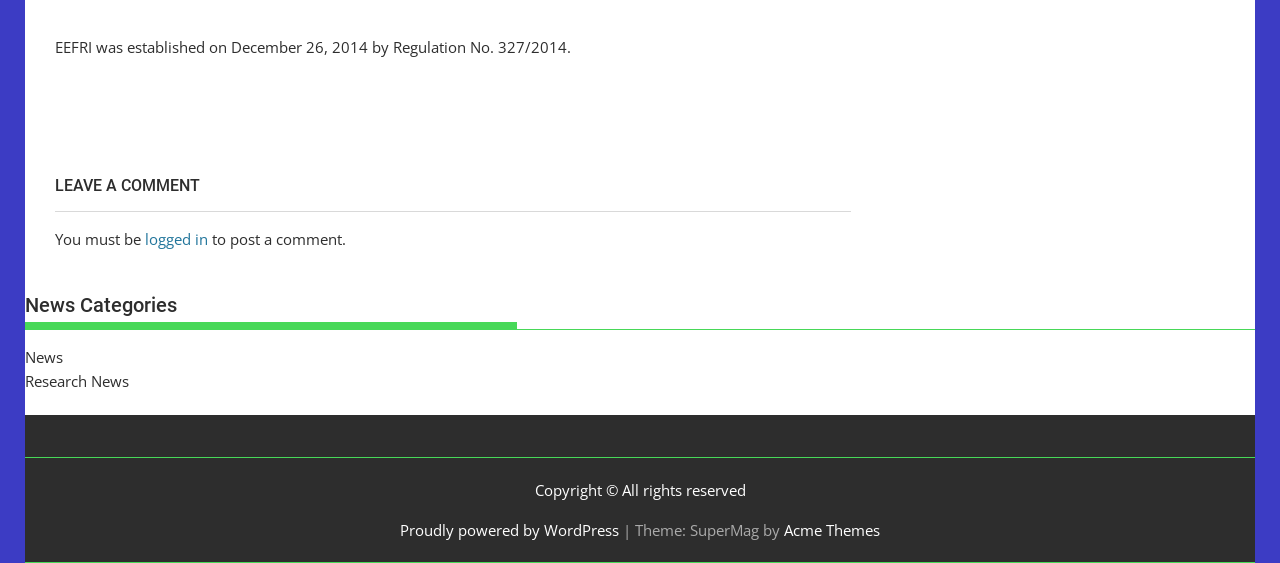How many news categories are listed?
Please ensure your answer is as detailed and informative as possible.

The answer can be found by counting the number of link elements under the heading 'News Categories' which are 'News' and 'Research News'.